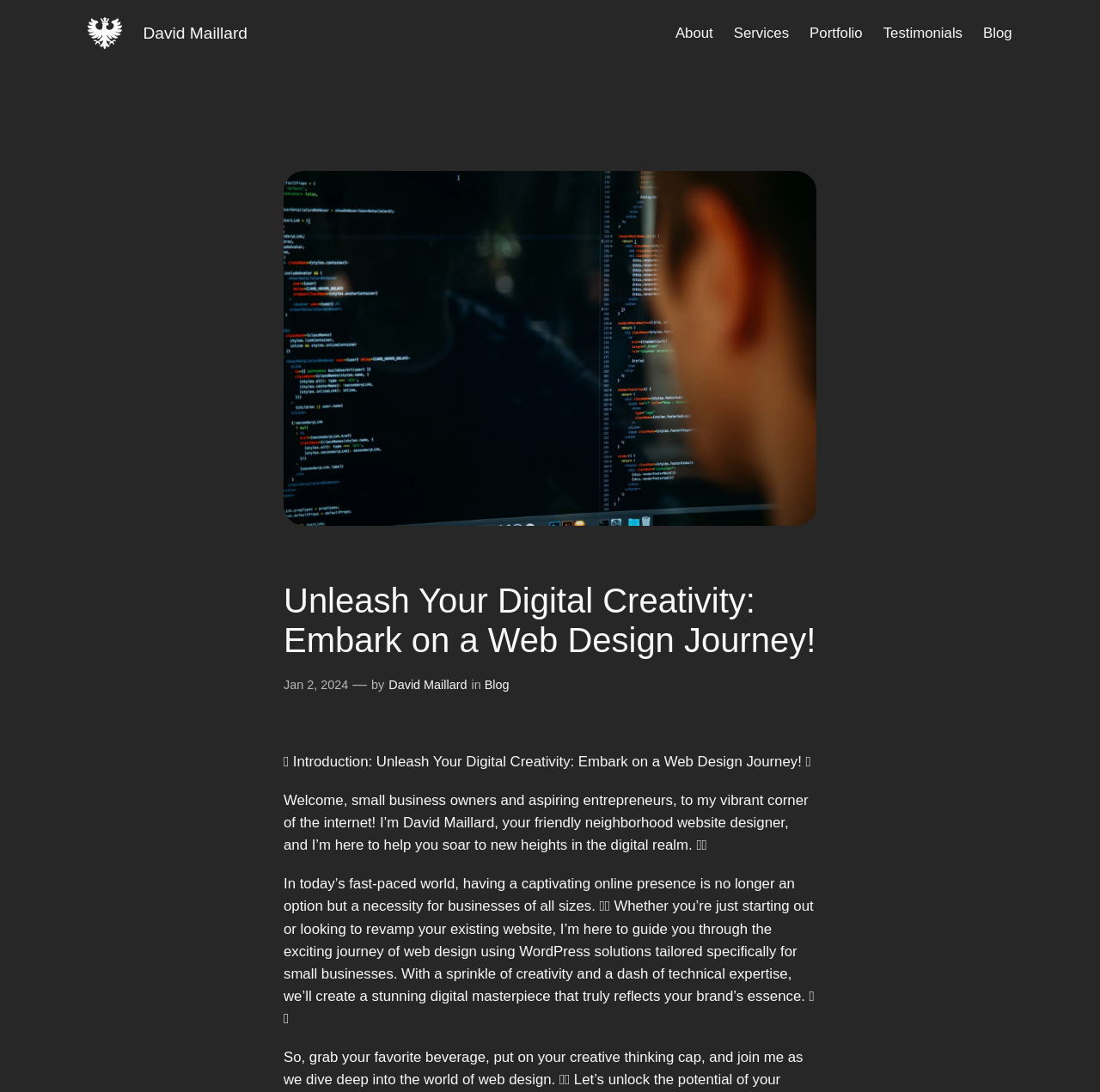What is the topic of the blog post?
Provide a comprehensive and detailed answer to the question.

The topic of the blog post is mentioned in the heading 'Unleash Your Digital Creativity: Embark on a Web Design Journey!' with bounding box coordinates [0.258, 0.532, 0.742, 0.604] and also in the text 'Introduction: Unleash Your Digital Creativity: Embark on a Web Design Journey!' with bounding box coordinates [0.258, 0.69, 0.737, 0.705].